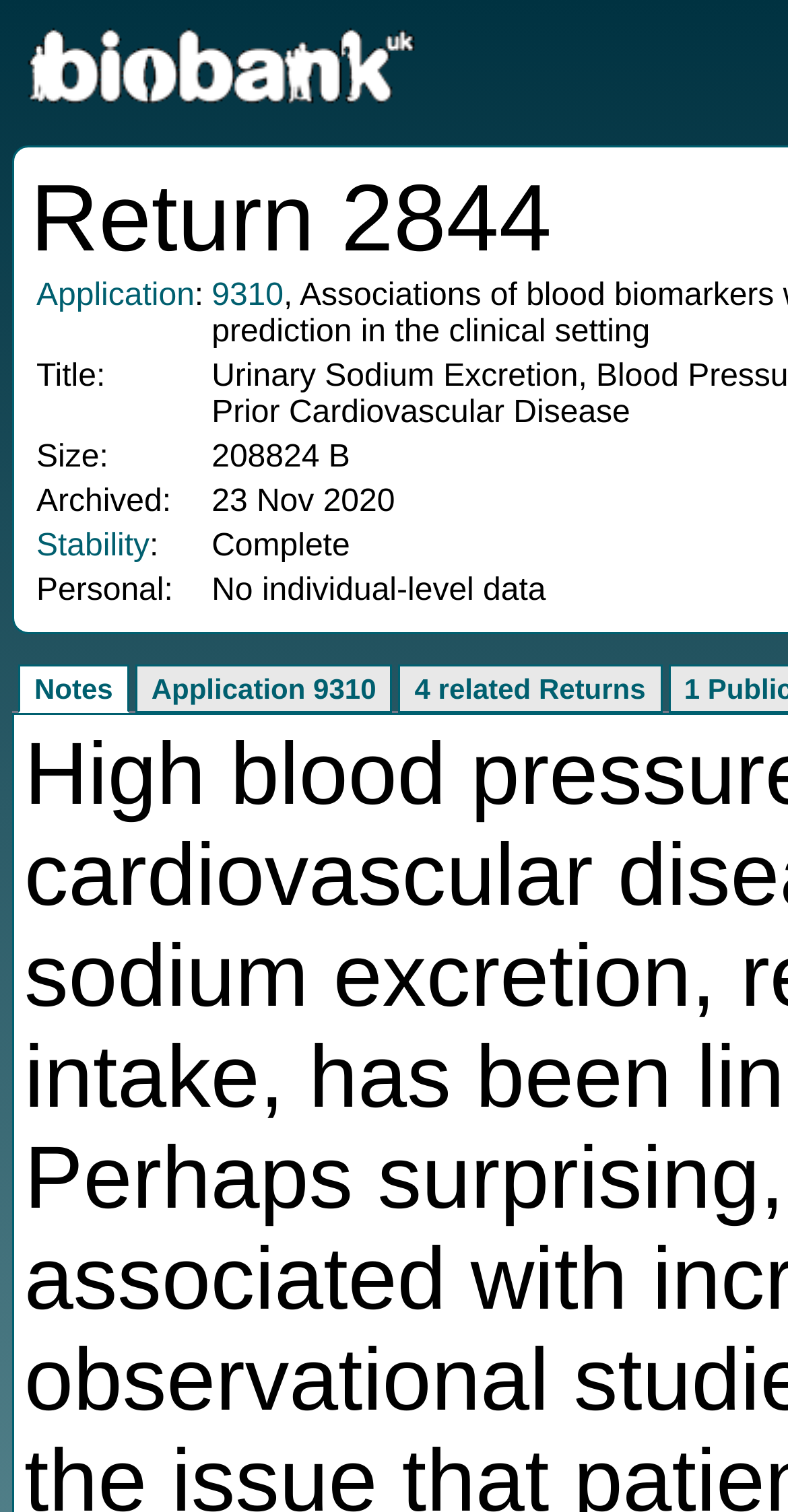Predict the bounding box of the UI element that fits this description: "4 related Returns".

[0.506, 0.394, 0.84, 0.426]